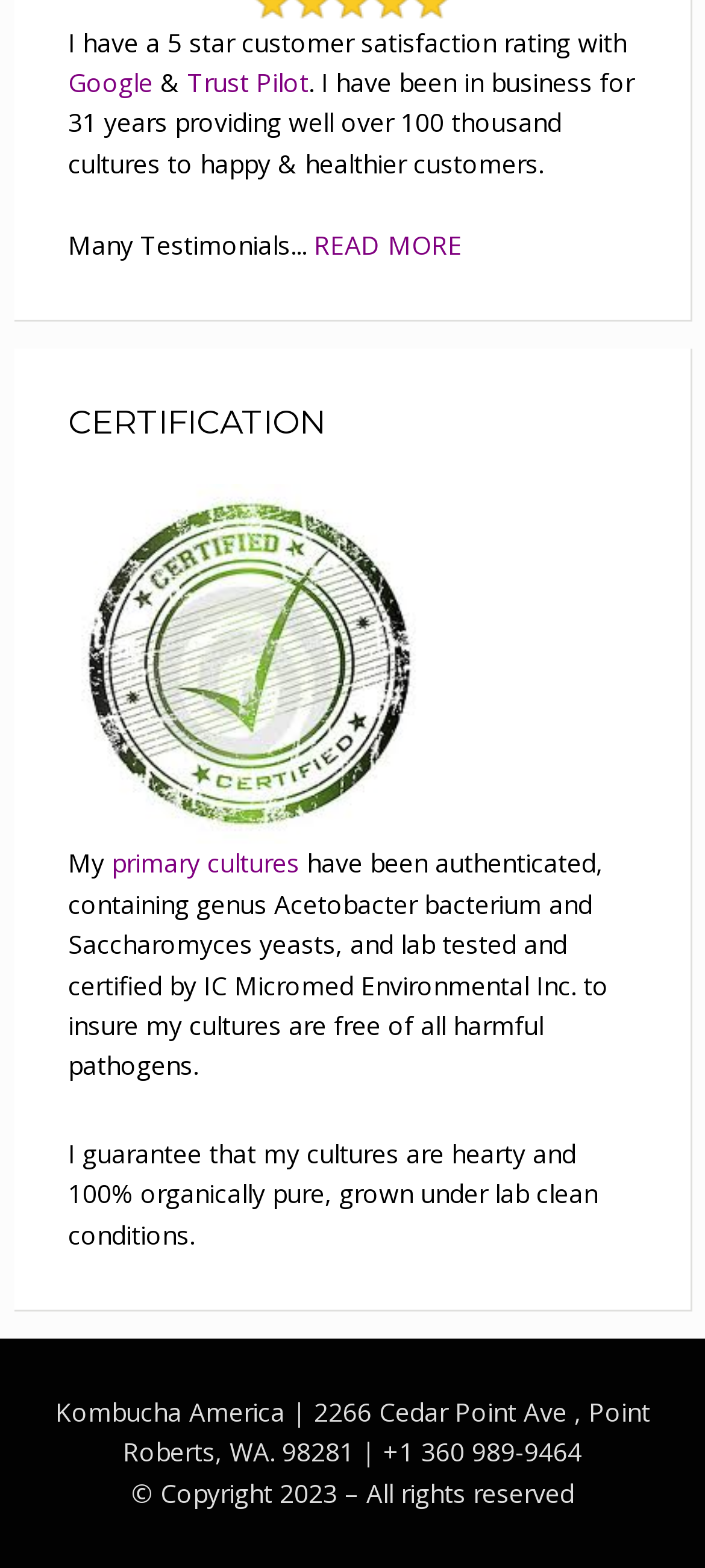Please determine the bounding box coordinates of the area that needs to be clicked to complete this task: 'Contact via phone'. The coordinates must be four float numbers between 0 and 1, formatted as [left, top, right, bottom].

[0.078, 0.889, 0.922, 0.937]